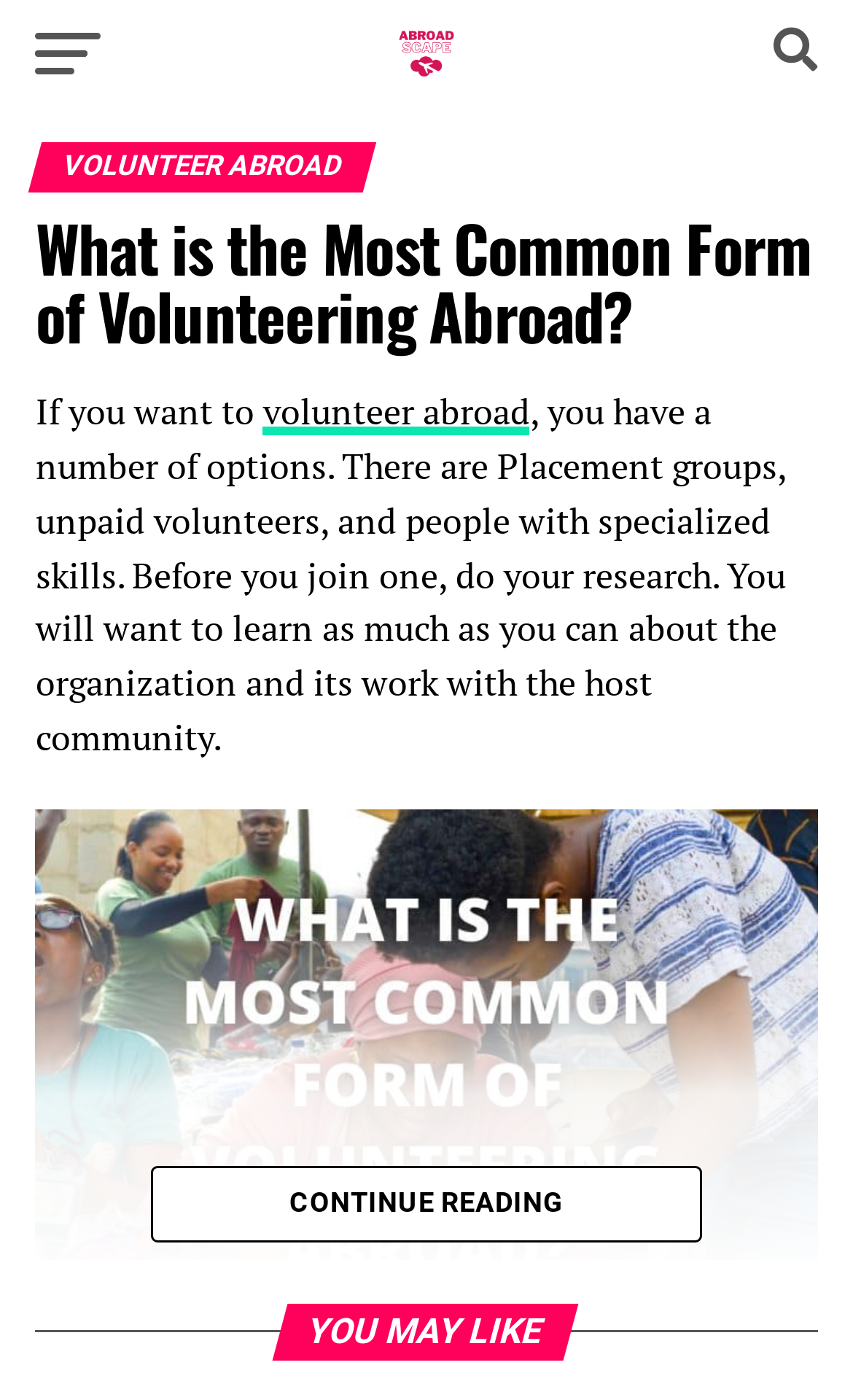Provide a thorough description of the webpage you see.

The webpage is about volunteering abroad, with a focus on the most common forms of volunteering. At the top left of the page, there is a logo and a link to "AbroadScape". Below the logo, there is a large header that spans the width of the page, with the title "VOLUNTEER ABROAD" in a larger font, followed by the subtitle "What is the Most Common Form of Volunteering Abroad?".

The main content of the page starts with a paragraph of text that explains the different options for volunteering abroad, including placement groups, unpaid volunteers, and people with specialized skills. This text is positioned in the top half of the page, spanning about two-thirds of the width.

Below the text, there is a large image that takes up about half of the page's width and height. The image is related to volunteering abroad, with a caption "What is the most common form of volunteering abroad?".

In the bottom half of the page, there is a call-to-action button with the text "CONTINUE READING", positioned roughly in the middle of the page. Finally, at the very bottom of the page, there is a heading that says "YOU MAY LIKE", which likely leads to related content or recommendations.